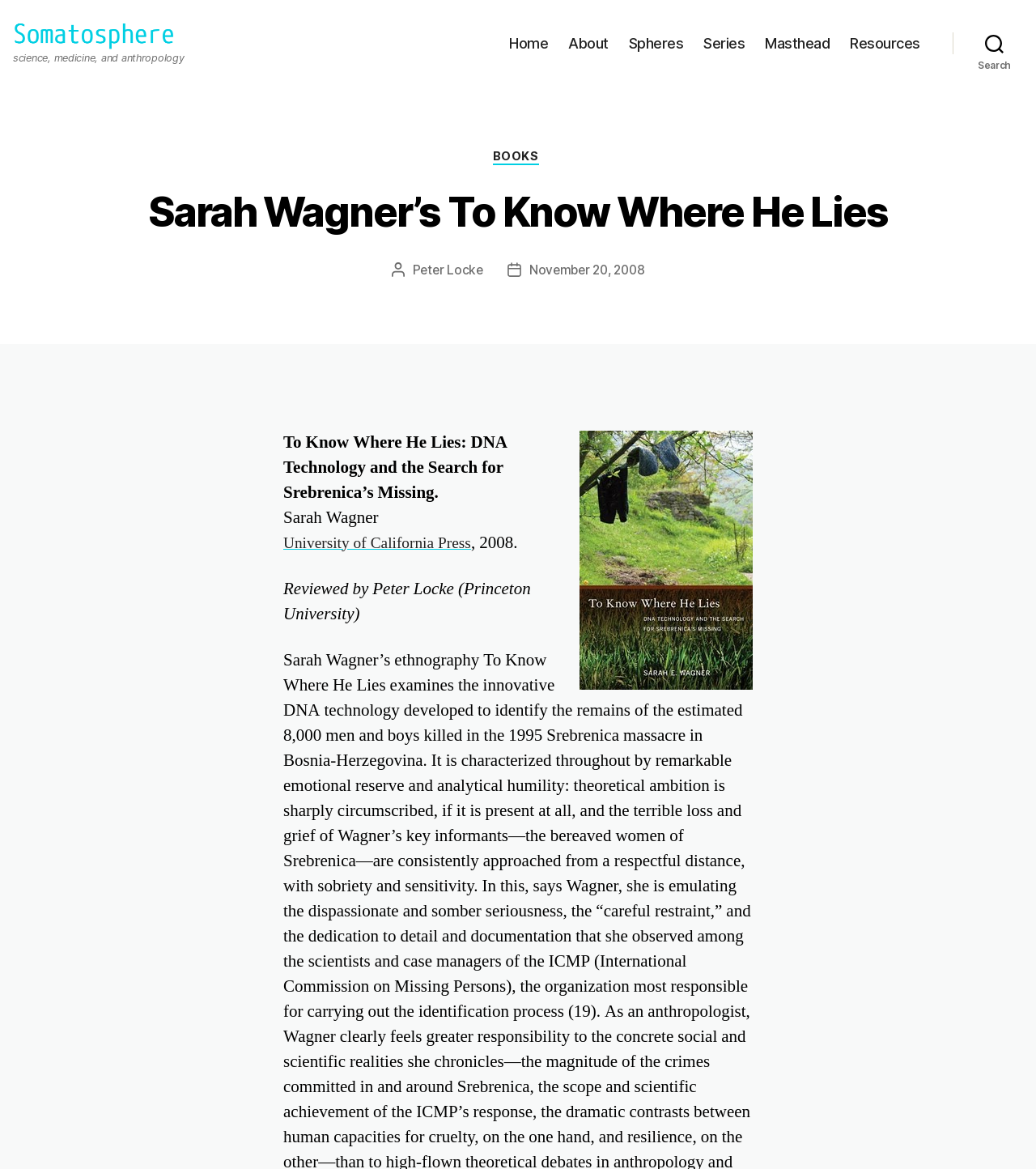Who is the author of the book?
Offer a detailed and full explanation in response to the question.

I found the answer by looking at the text content of the webpage, specifically the section that describes the book being reviewed. The text 'Sarah Wagner' is the author of the book.